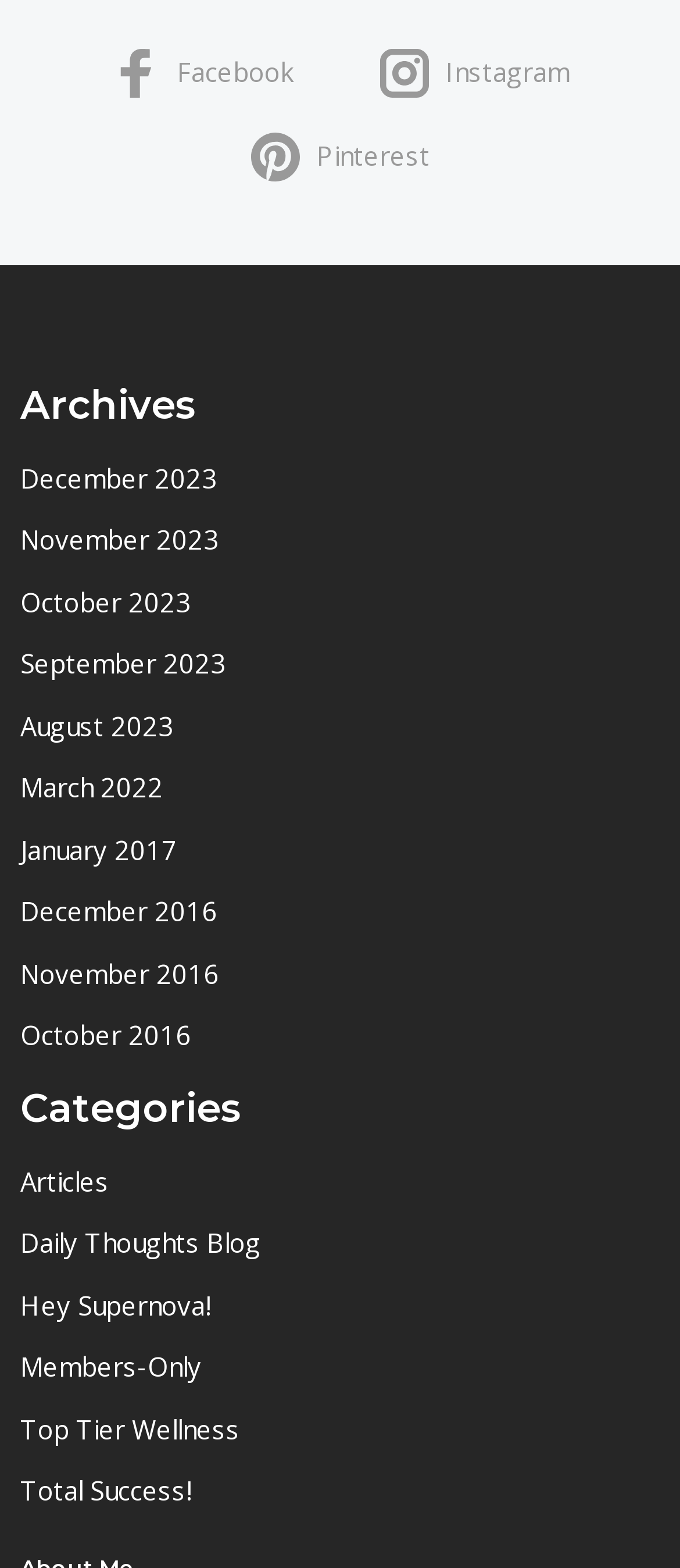Respond to the question below with a concise word or phrase:
What is the position of the 'Pinterest' link?

Middle